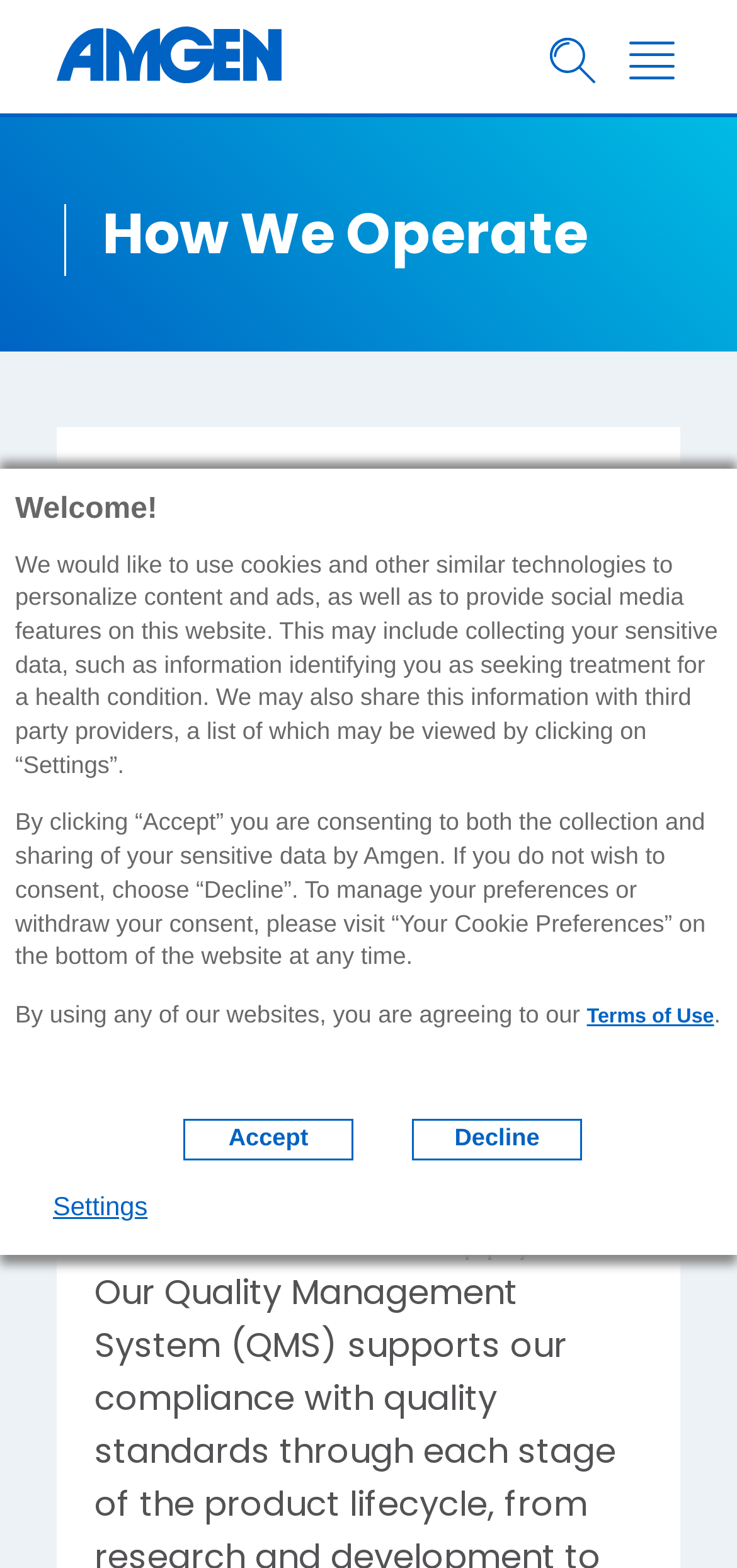What is the purpose of Amgen's website?
Analyze the image and provide a thorough answer to the question.

Based on the webpage, the purpose of Amgen's website is to provide information about the company and its operations, as evident from the 'How We Operate' section.